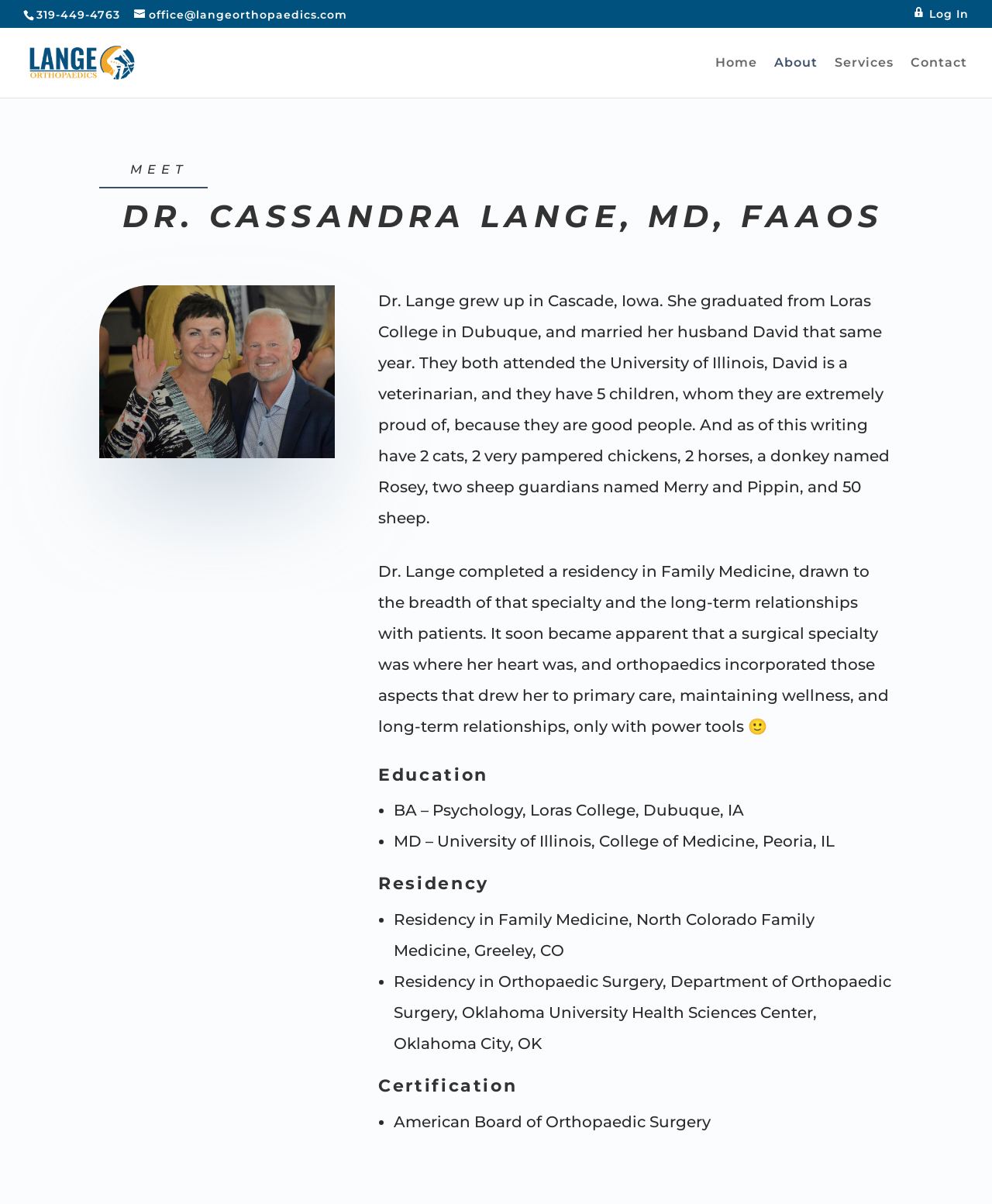Determine the bounding box for the UI element described here: "About".

[0.78, 0.048, 0.824, 0.081]